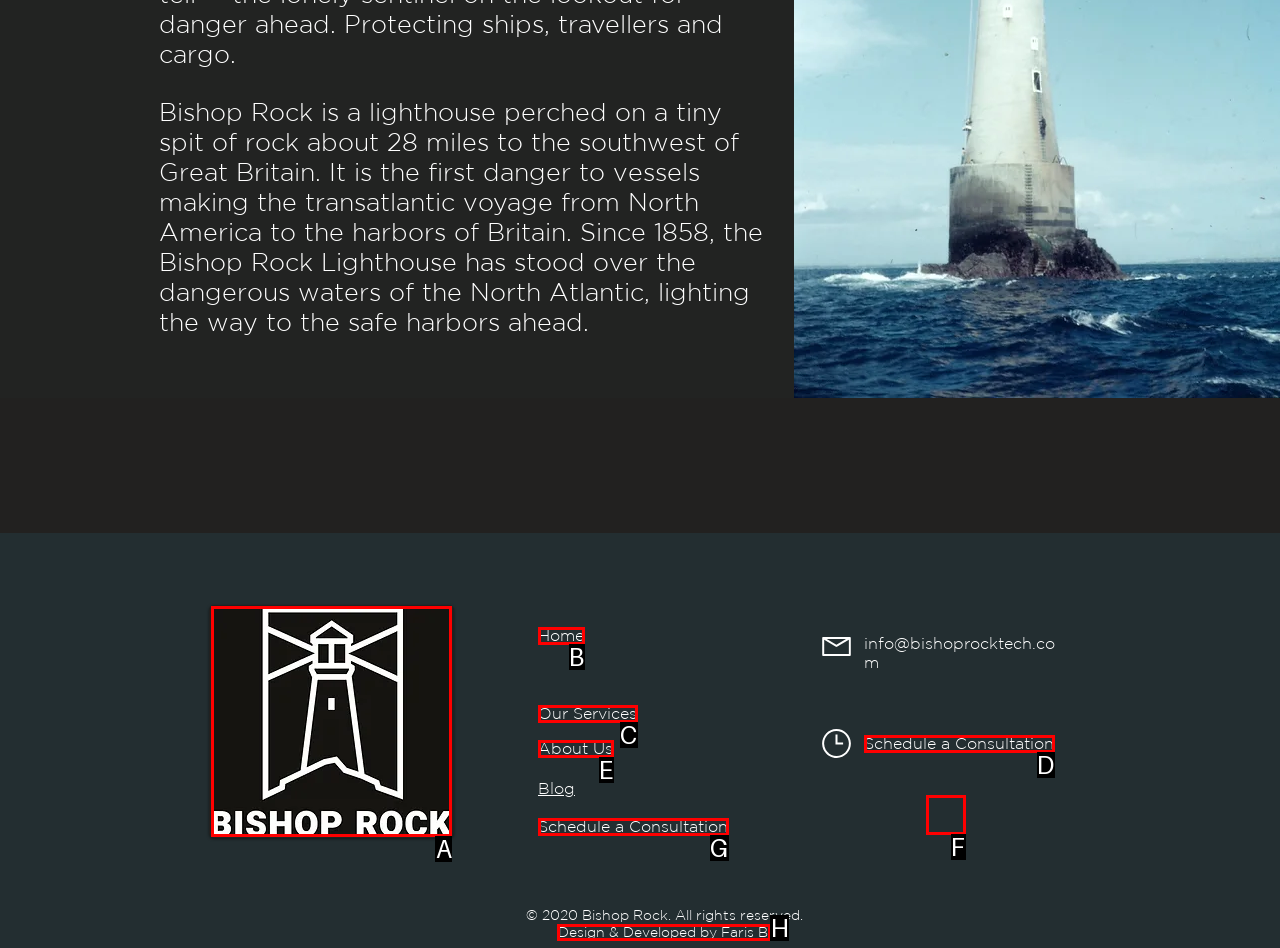Determine the HTML element to be clicked to complete the task: View the Bishop Rock logo. Answer by giving the letter of the selected option.

A